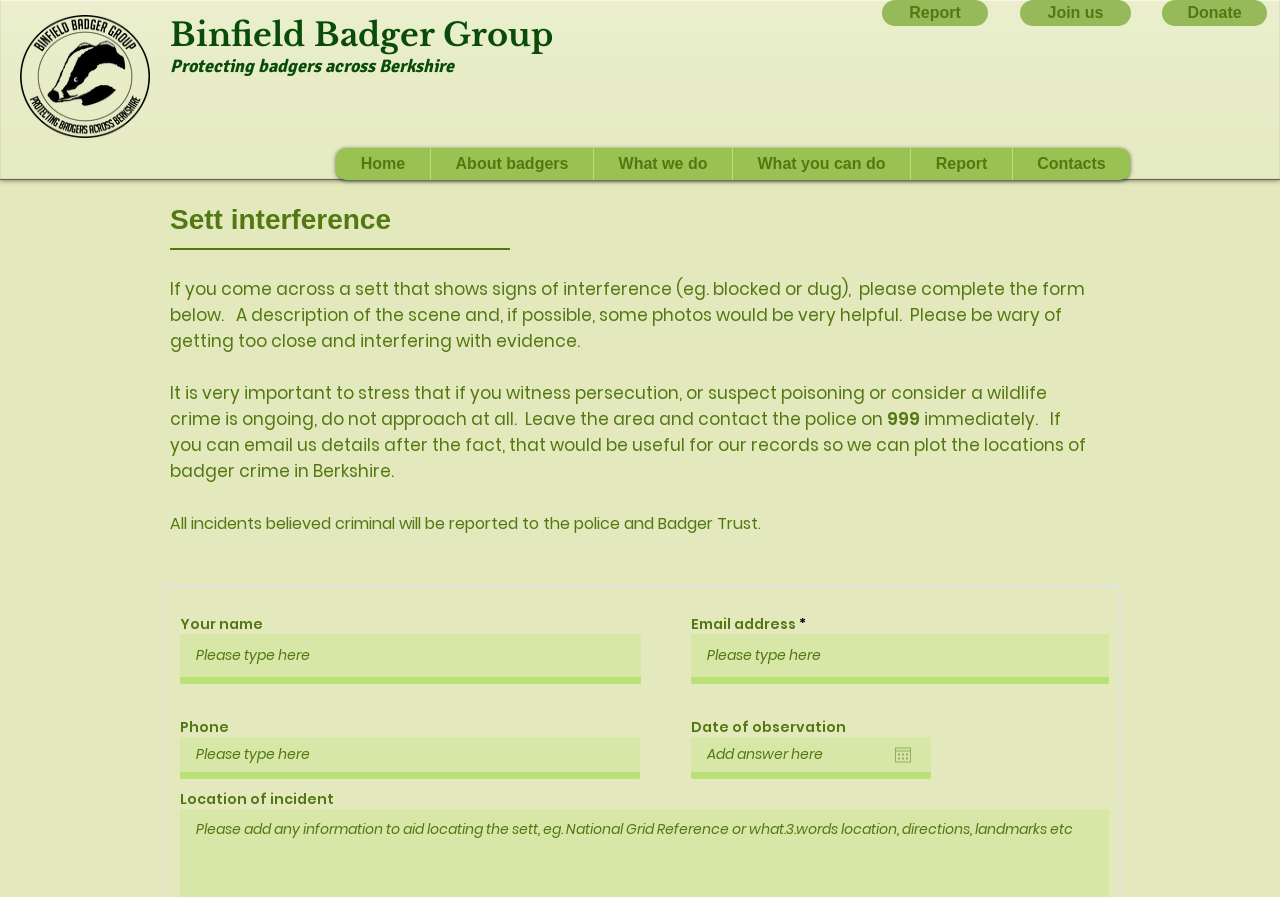Please identify the bounding box coordinates of the element that needs to be clicked to execute the following command: "Enter your name". Provide the bounding box using four float numbers between 0 and 1, formatted as [left, top, right, bottom].

[0.141, 0.707, 0.501, 0.763]